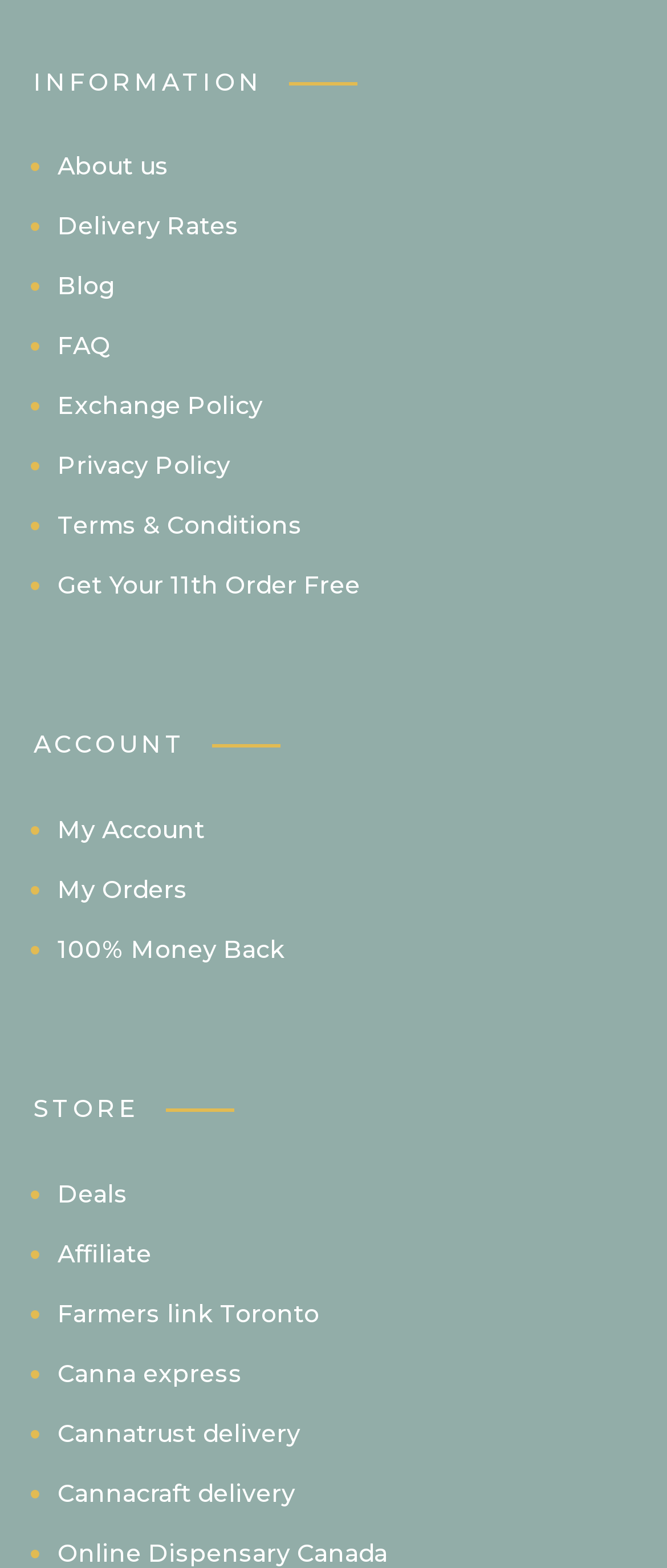Determine the bounding box coordinates of the section I need to click to execute the following instruction: "Check Delivery Rates". Provide the coordinates as four float numbers between 0 and 1, i.e., [left, top, right, bottom].

[0.086, 0.135, 0.358, 0.154]